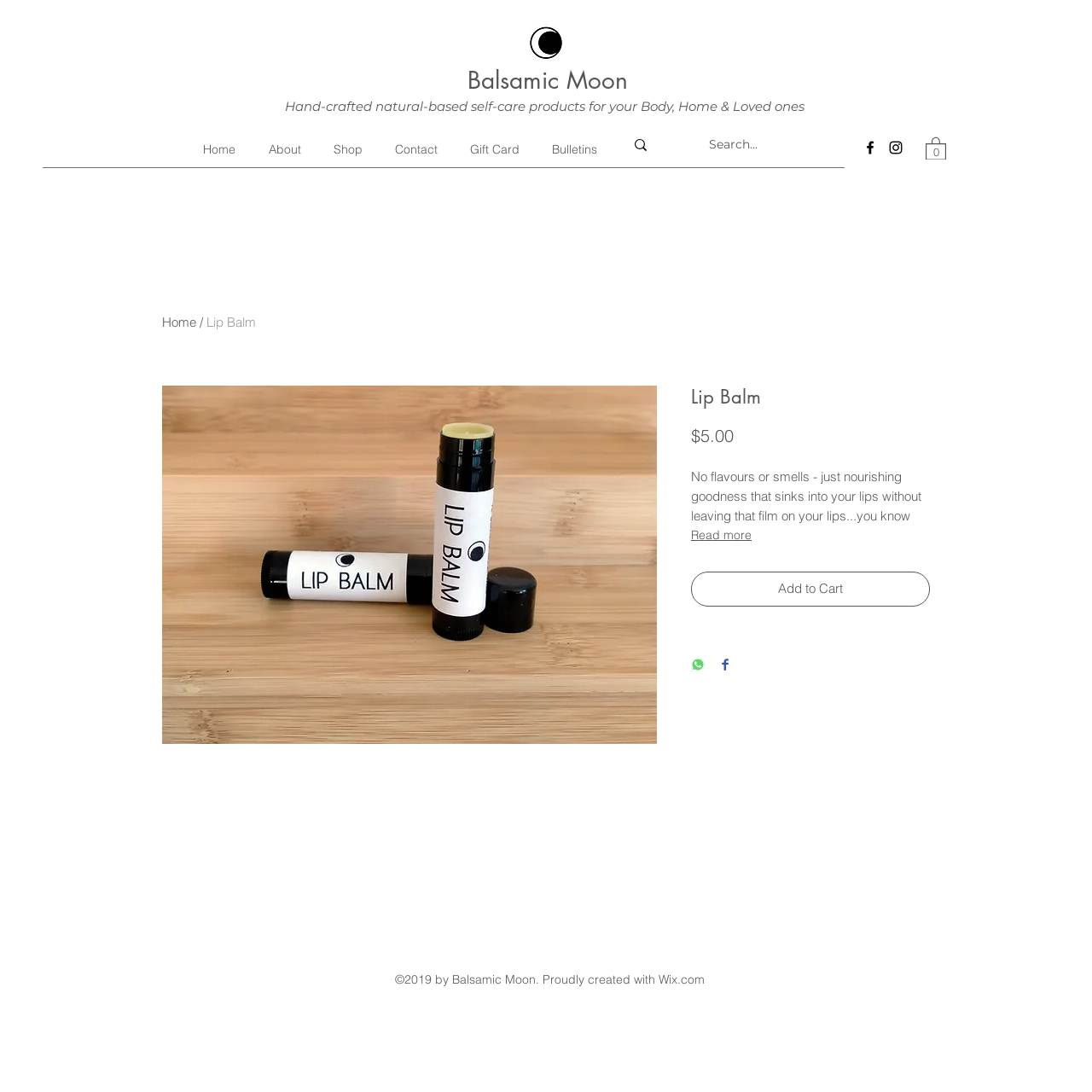Given the element description Contact, predict the bounding box coordinates for the UI element in the webpage screenshot. The format should be (top-left x, top-left y, bottom-right x, bottom-right y), and the values should be between 0 and 1.

[0.347, 0.125, 0.416, 0.148]